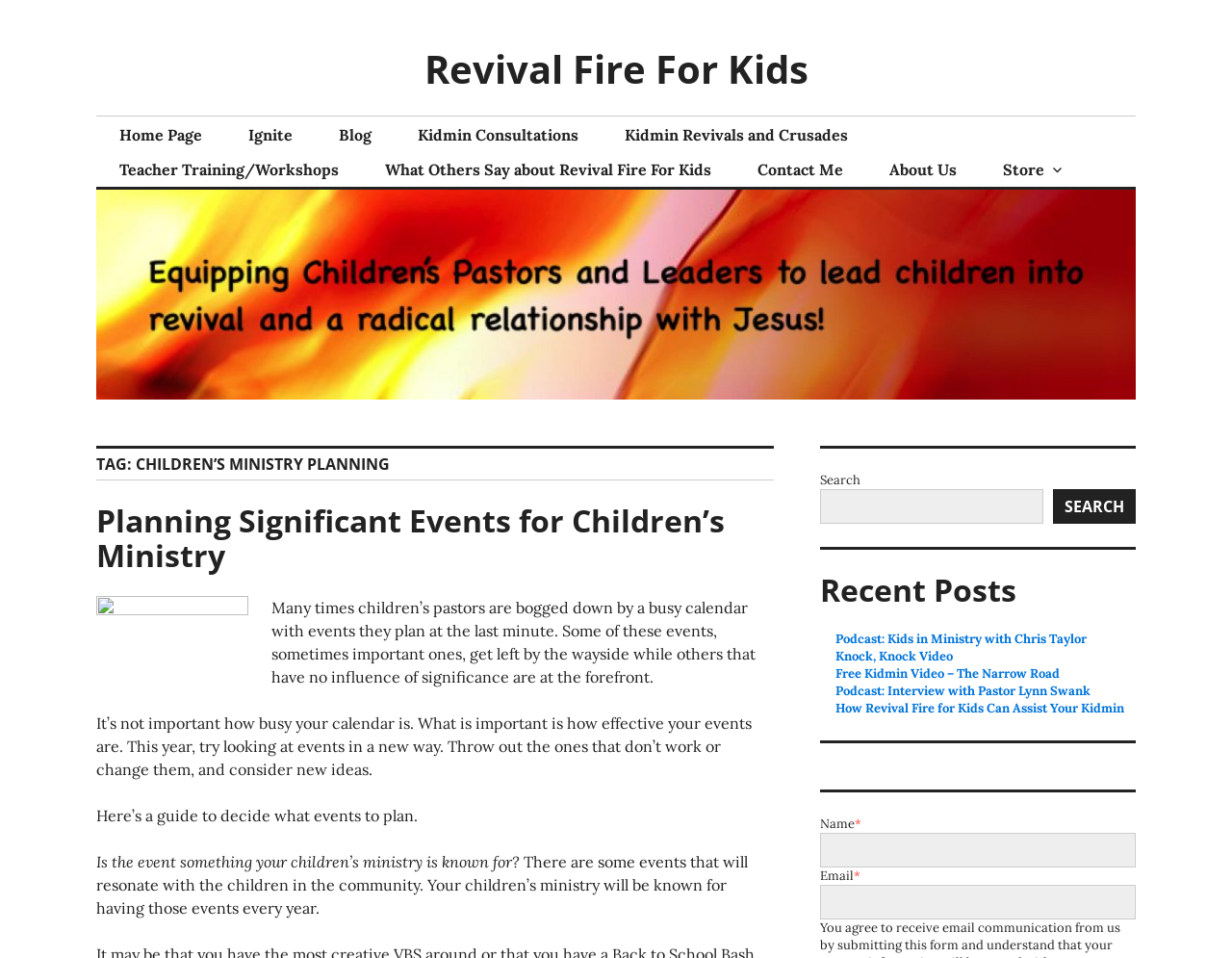Provide a brief response to the question below using one word or phrase:
How many recent posts are listed on the webpage?

5